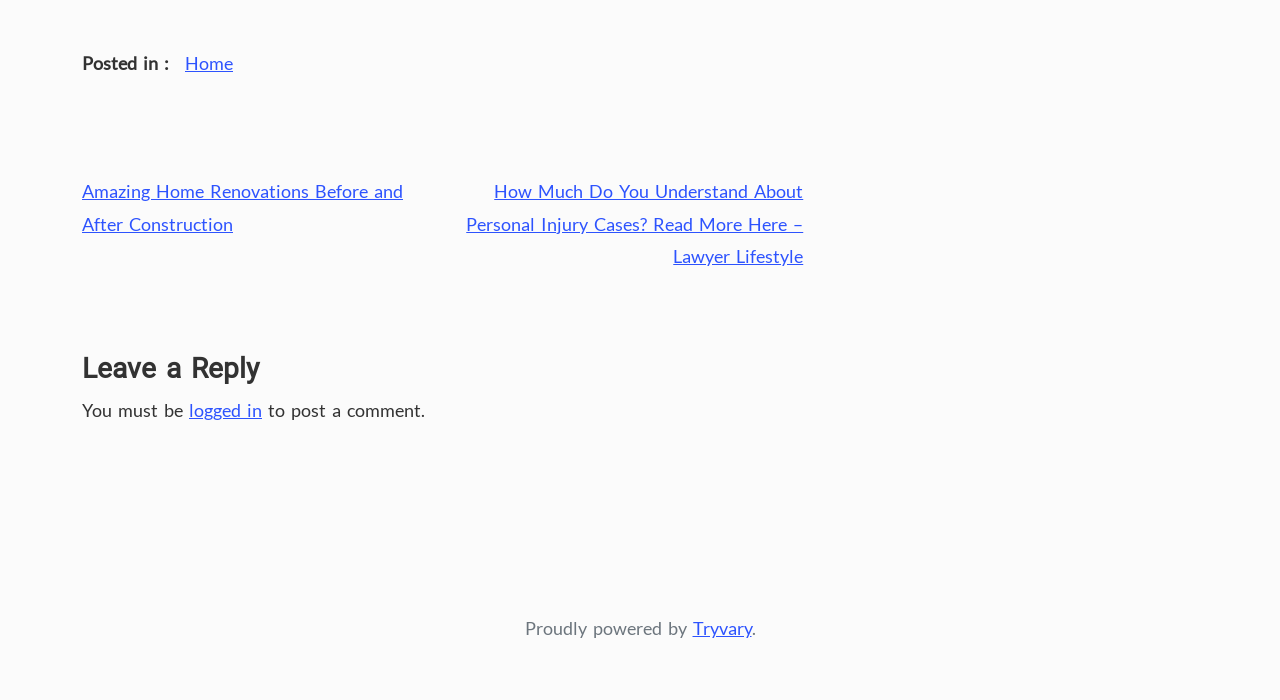Is there a way to navigate to the homepage? Observe the screenshot and provide a one-word or short phrase answer.

Yes